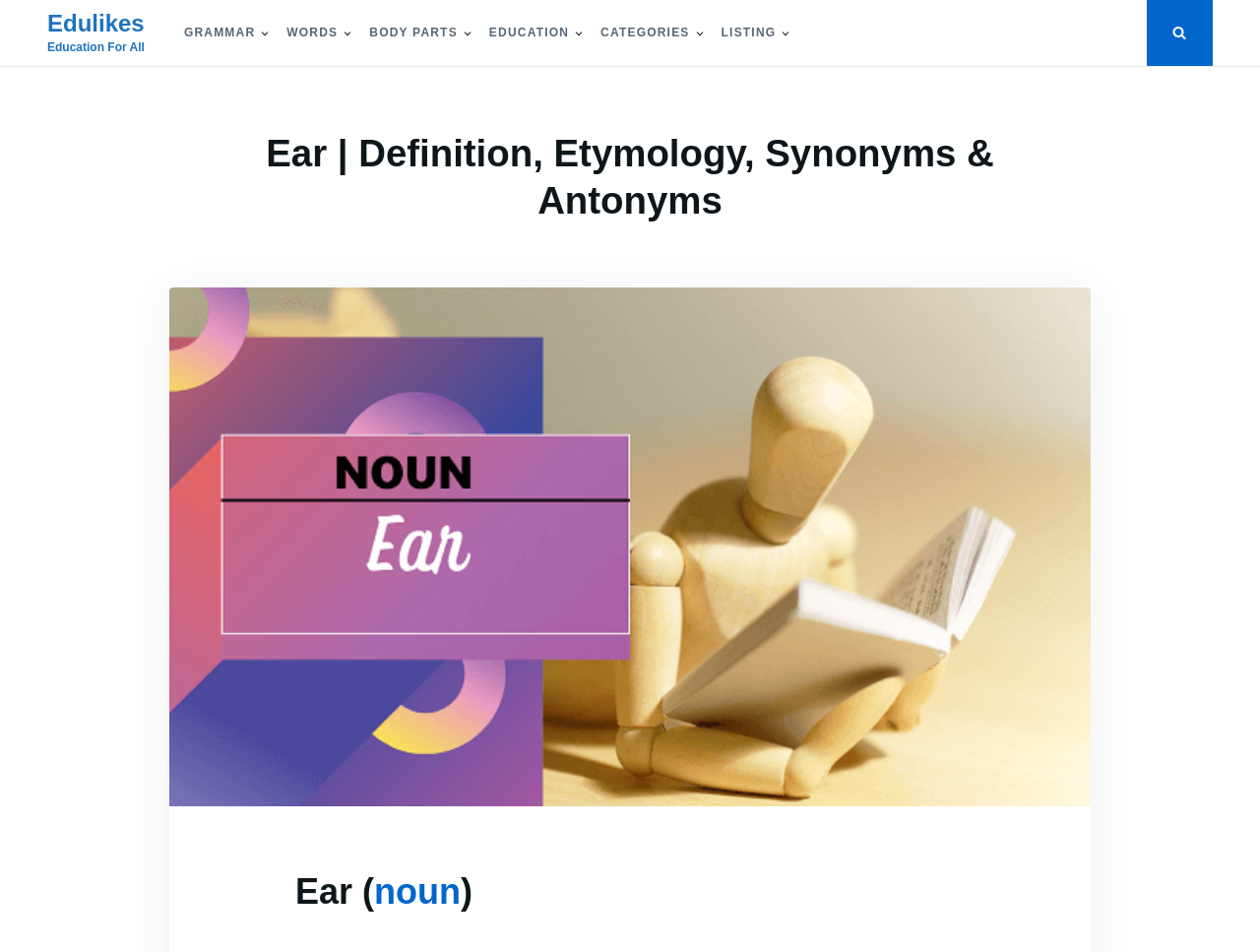Please find the bounding box for the UI element described by: "Words".

[0.215, 0.0, 0.281, 0.069]